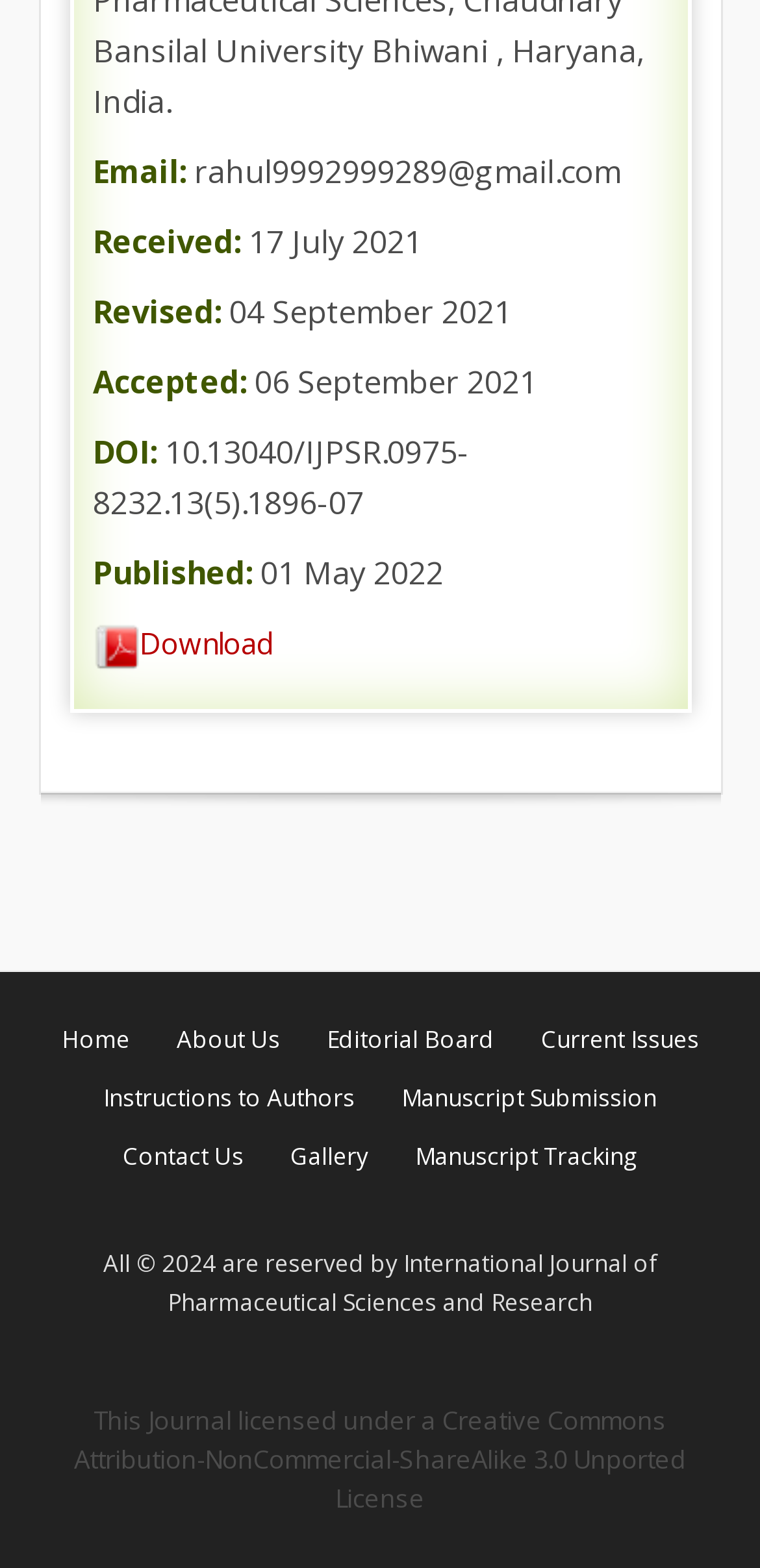When was the article accepted?
Based on the screenshot, give a detailed explanation to answer the question.

The acceptance date of the article can be found in the top section of the webpage, where it is labeled as 'Accepted:' and the corresponding value is '06 September 2021'.